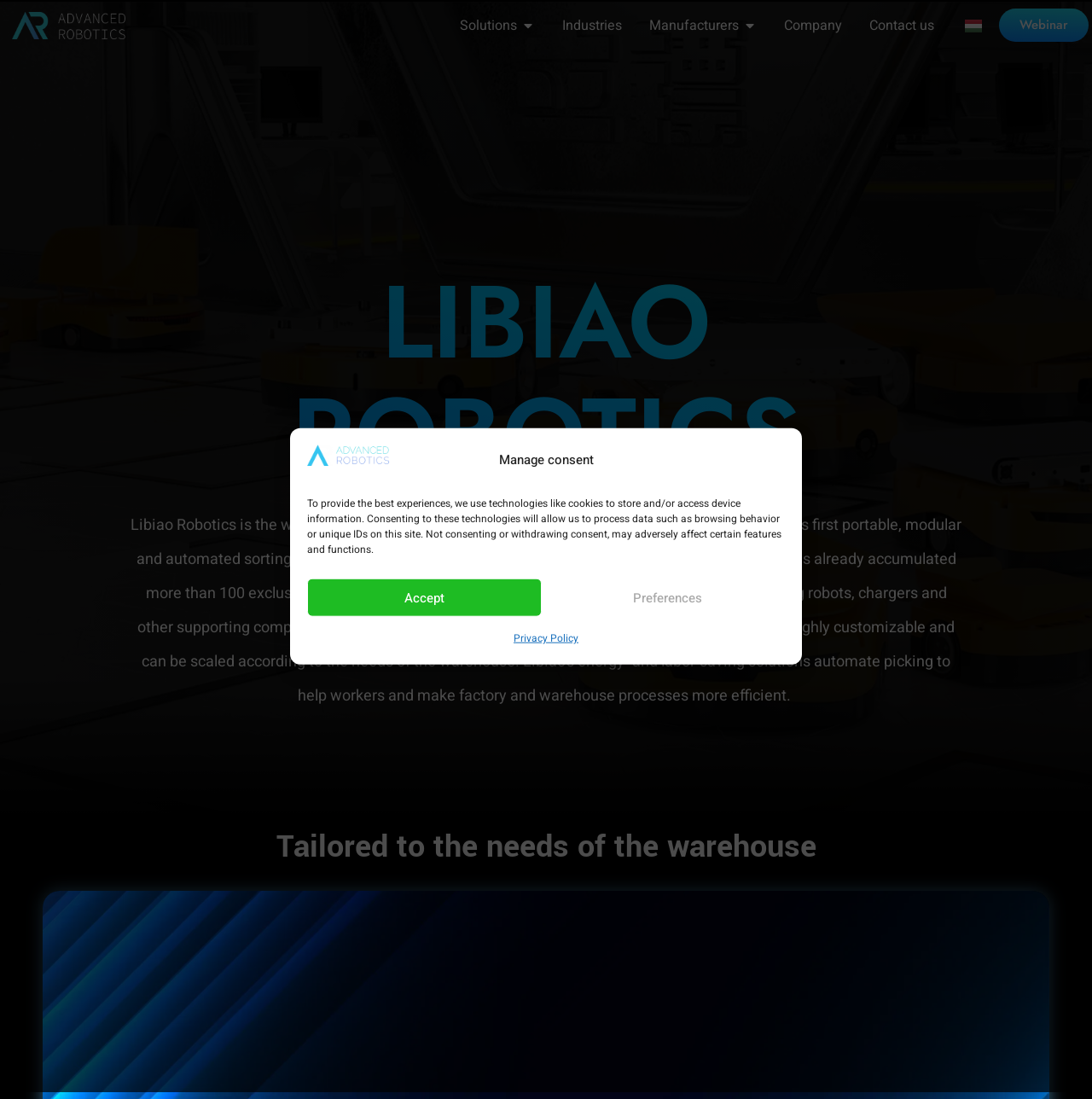Refer to the image and provide an in-depth answer to the question:
What is the purpose of Libiao Robotics' solutions?

I read the static text element with bounding box coordinates [0.12, 0.467, 0.88, 0.643] which describes the company's solutions and found that the purpose of these solutions is to automate picking and make factory and warehouse processes more efficient.